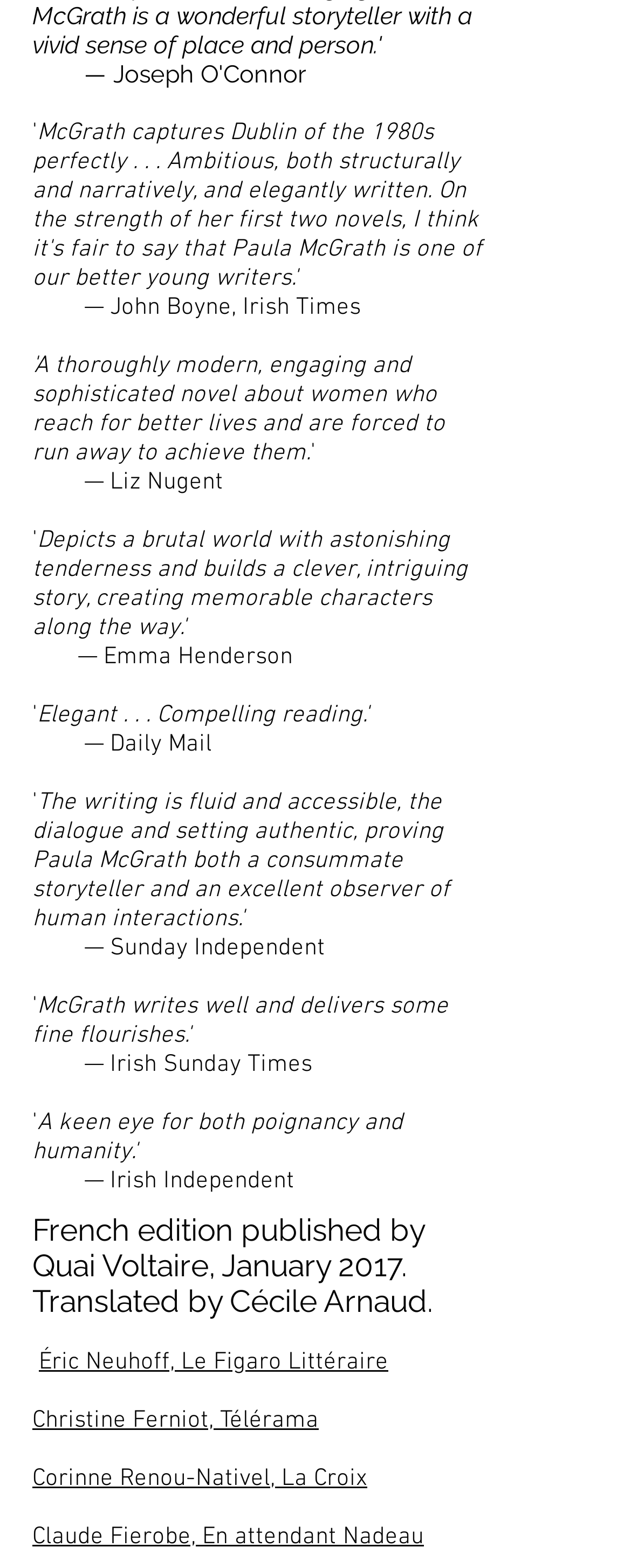What is the publisher of the French edition?
Please use the image to deliver a detailed and complete answer.

The answer can be found in the first heading element, which states 'French edition published by Quai Voltaire, January 2017.'